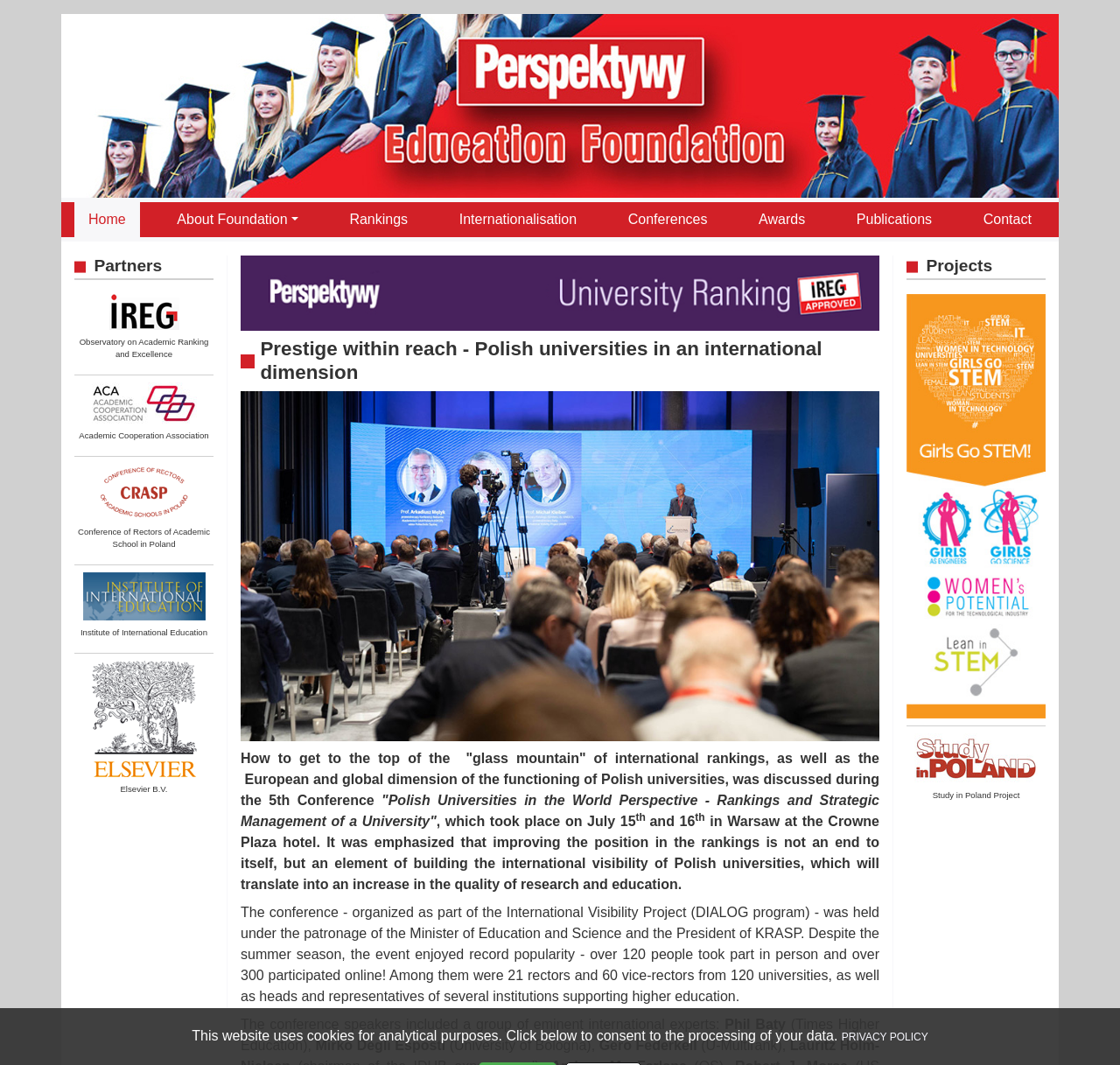Please locate the bounding box coordinates of the region I need to click to follow this instruction: "Click Contact".

[0.865, 0.19, 0.934, 0.223]